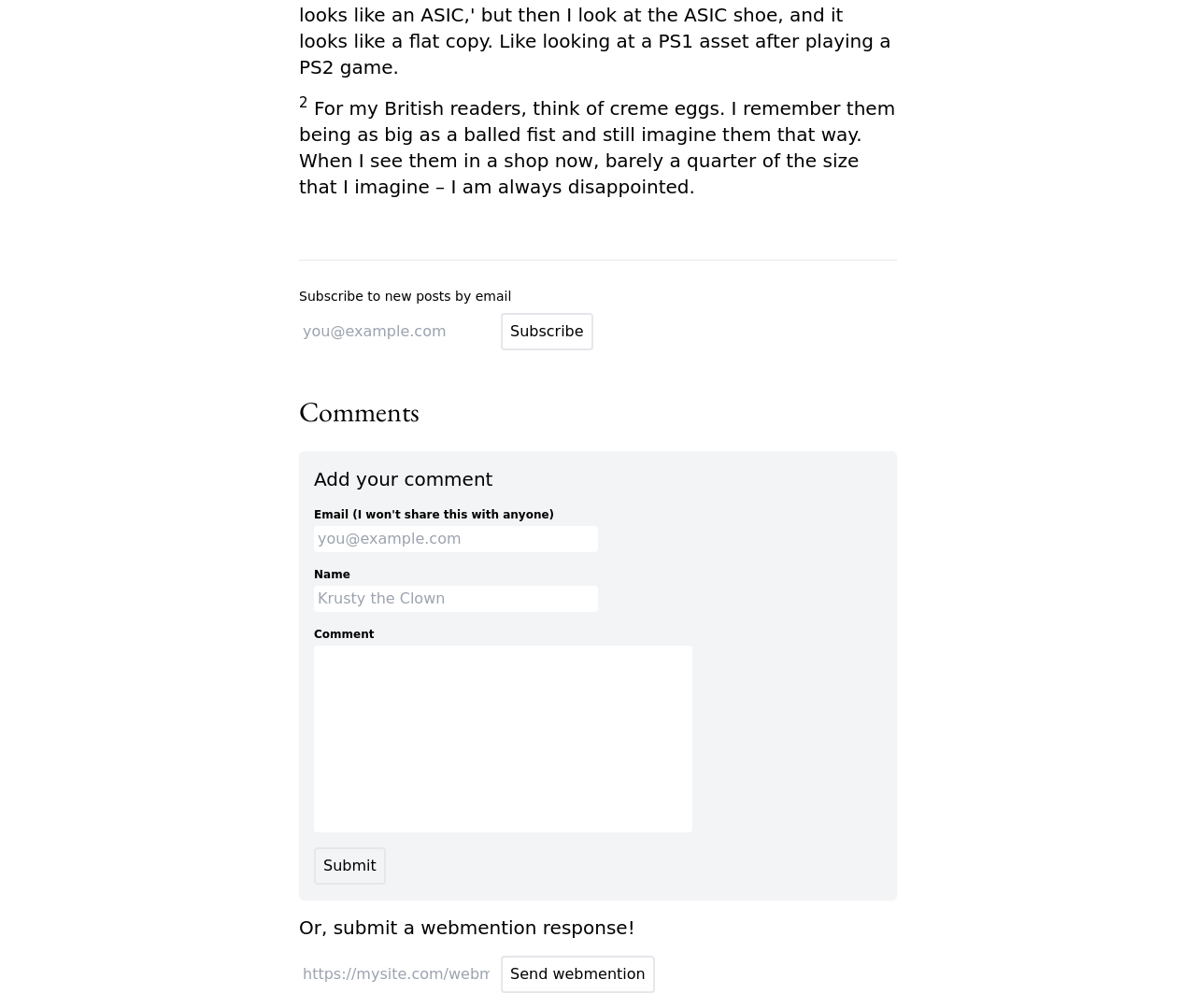Please specify the bounding box coordinates of the area that should be clicked to accomplish the following instruction: "Add your comment". The coordinates should consist of four float numbers between 0 and 1, i.e., [left, top, right, bottom].

[0.262, 0.464, 0.412, 0.486]